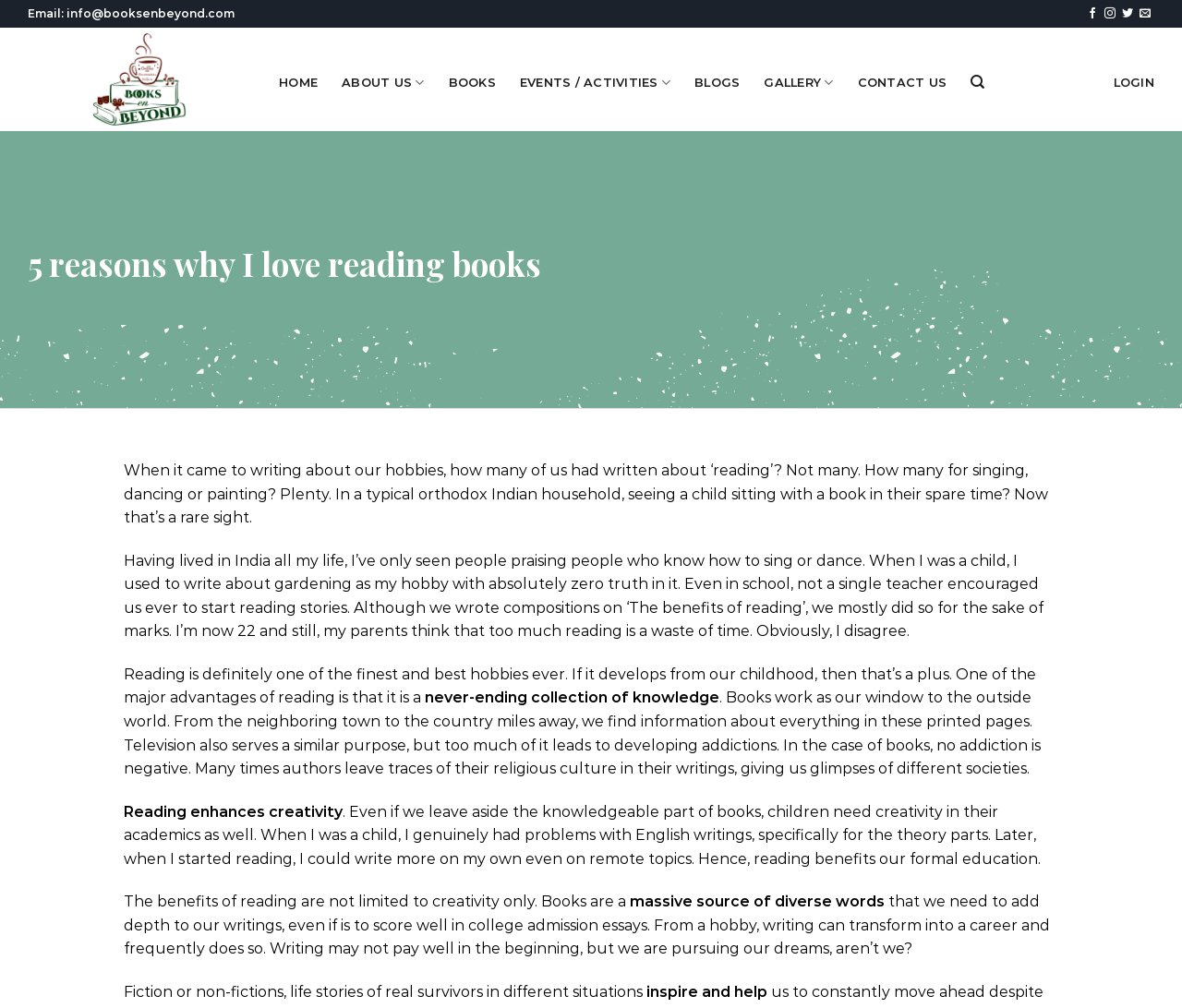What is the purpose of reading according to the author?
Refer to the image and give a detailed answer to the question.

I inferred this by reading the text content of the webpage, which mentions that reading provides a 'never-ending collection of knowledge' and 'enhances creativity'.